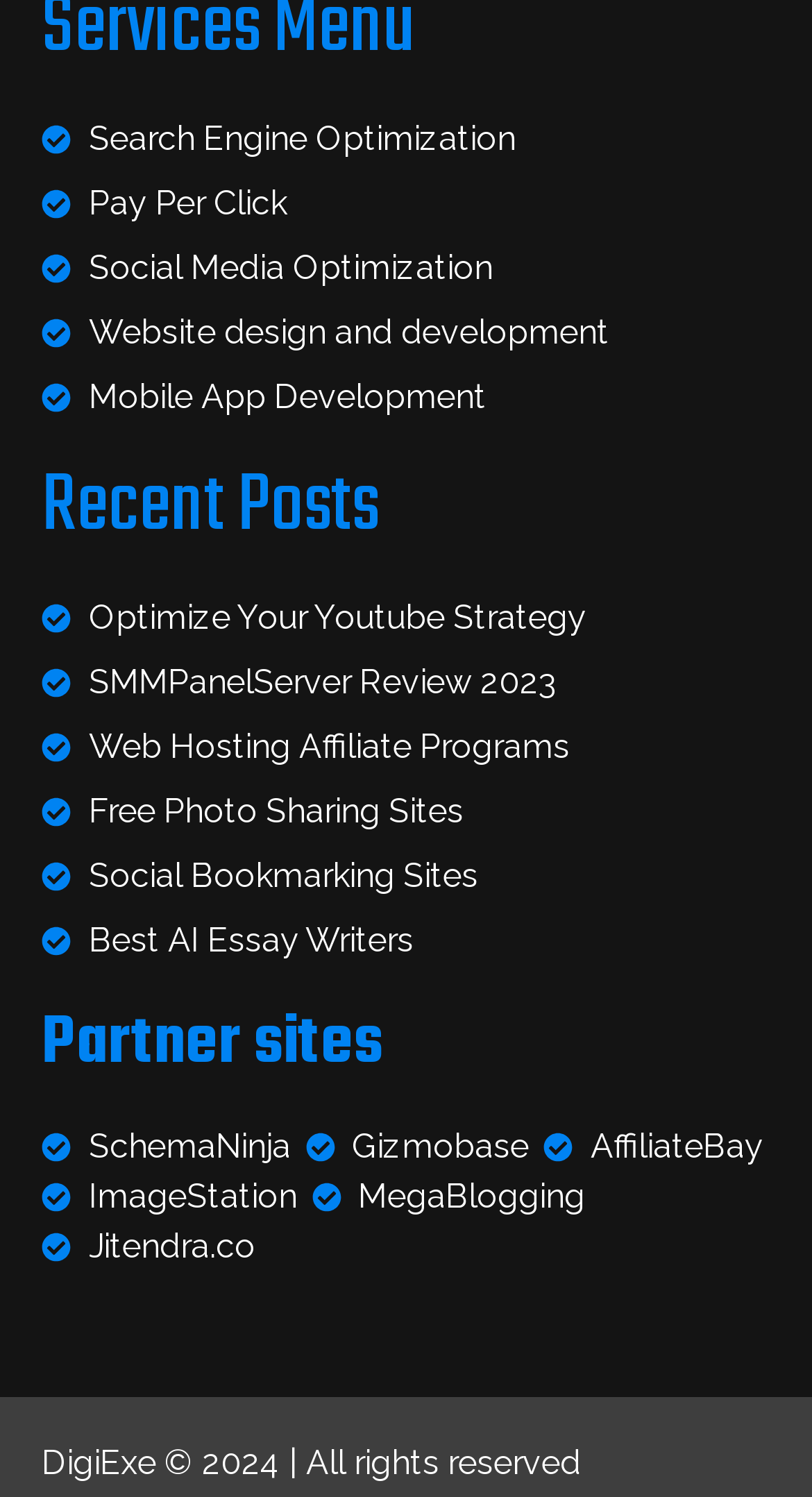Can you find the bounding box coordinates for the element to click on to achieve the instruction: "Visit Partner site SchemaNinja"?

[0.051, 0.75, 0.358, 0.783]